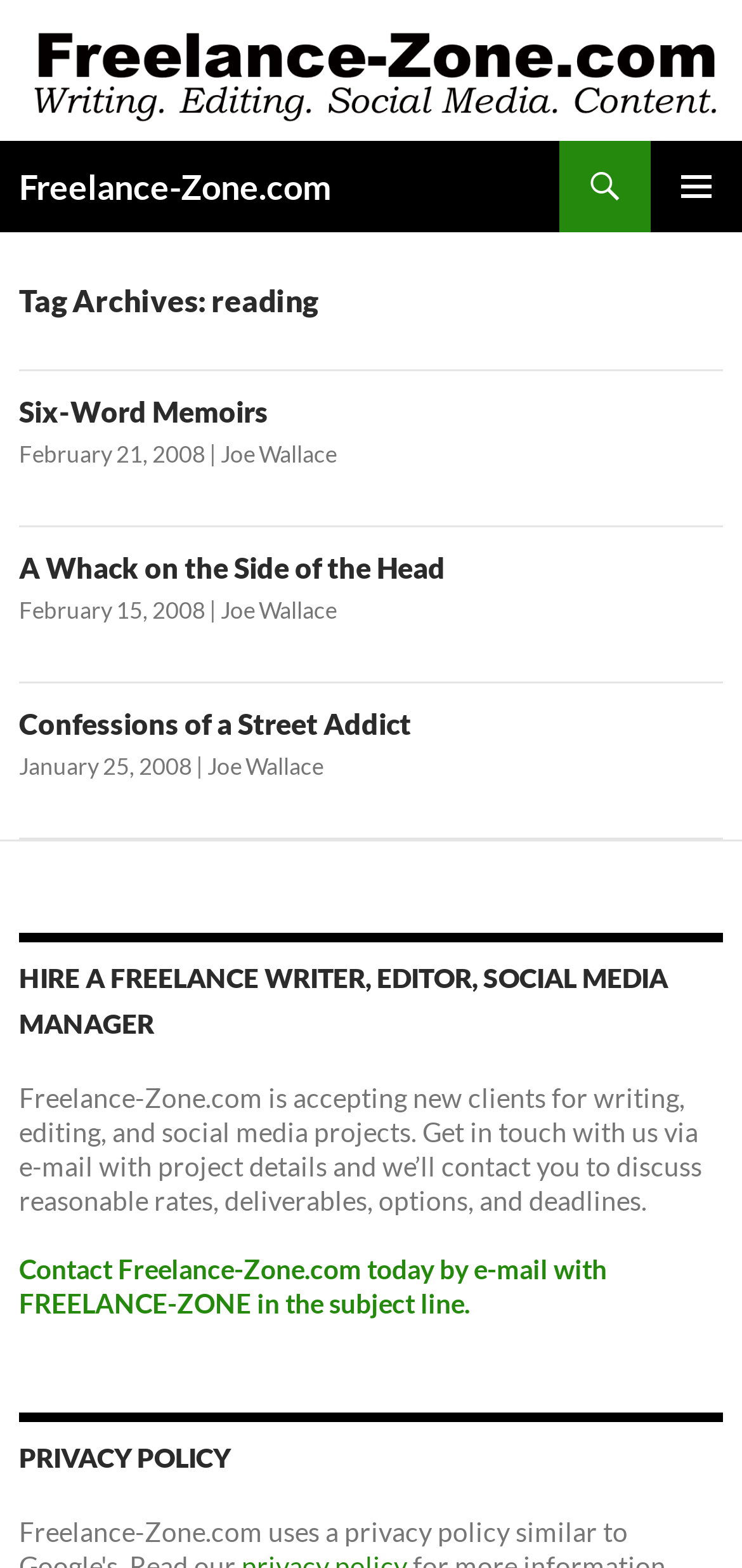Specify the bounding box coordinates of the element's area that should be clicked to execute the given instruction: "open primary menu". The coordinates should be four float numbers between 0 and 1, i.e., [left, top, right, bottom].

[0.877, 0.09, 1.0, 0.148]